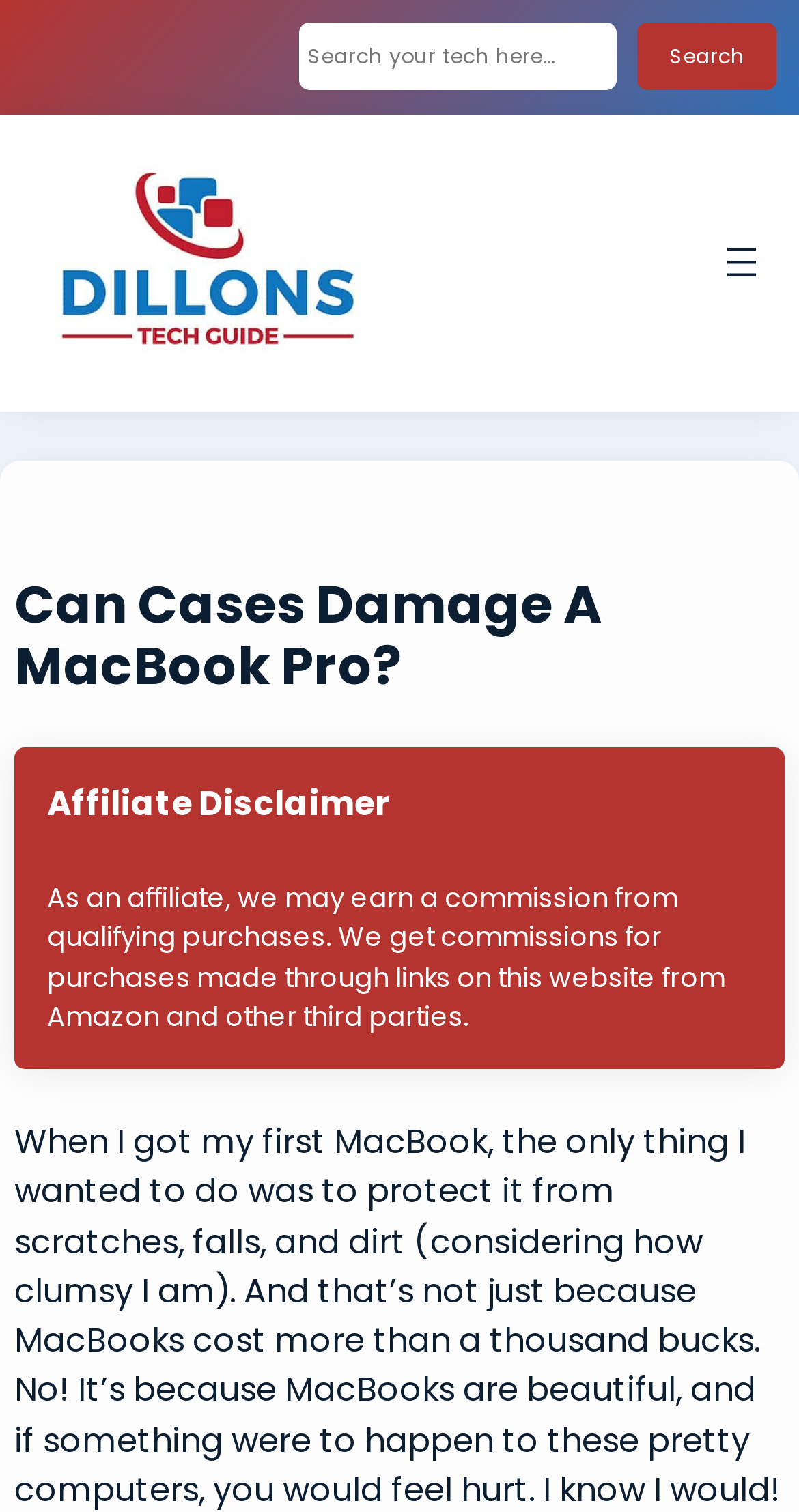Please provide a one-word or short phrase answer to the question:
What is the relationship between the website and Amazon?

Affiliate partnership